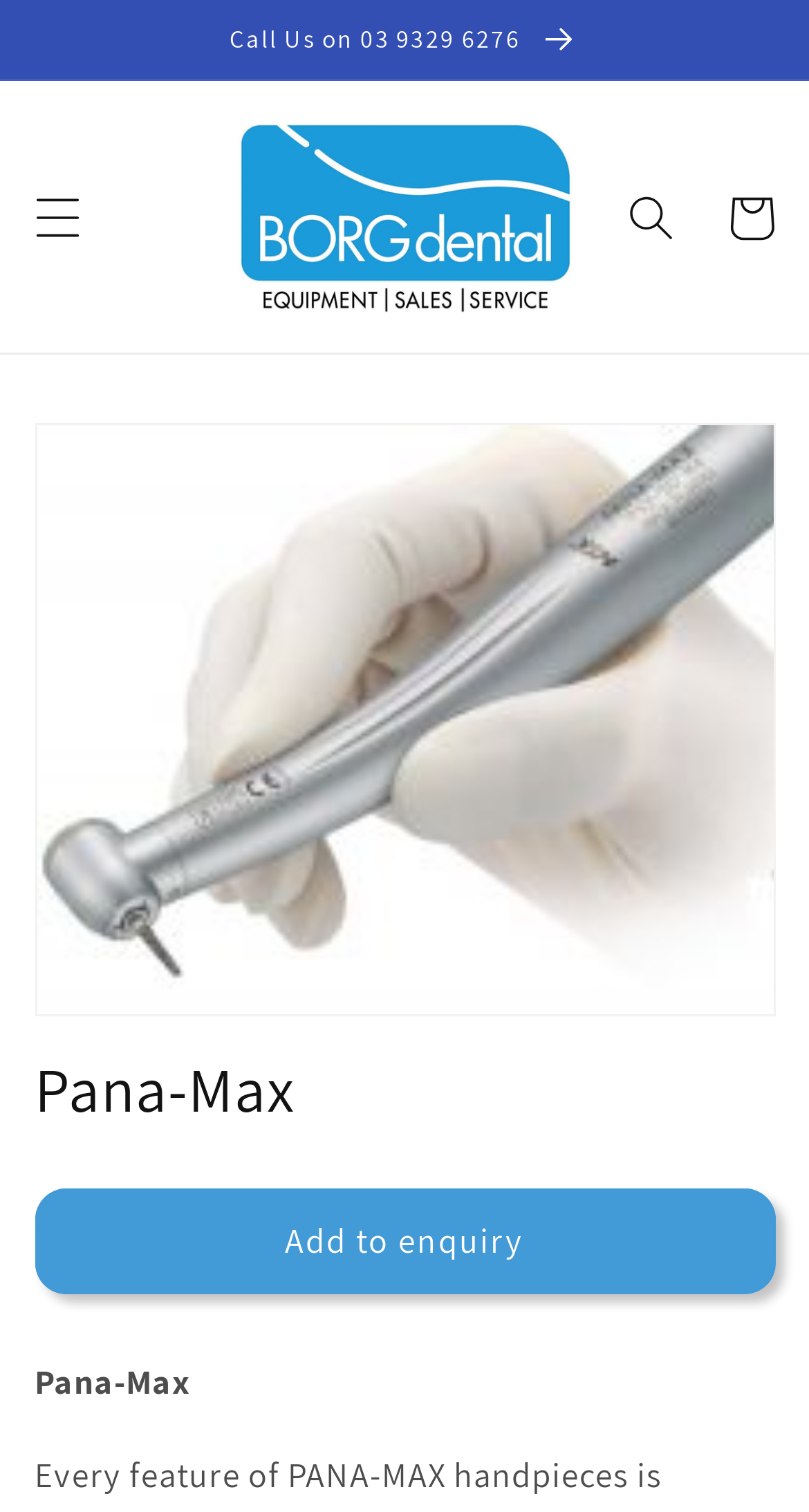Analyze the image and answer the question with as much detail as possible: 
What is the name of the product?

I found the product name by looking at the heading element with the text 'Pana-Max' which is located in the middle of the page.